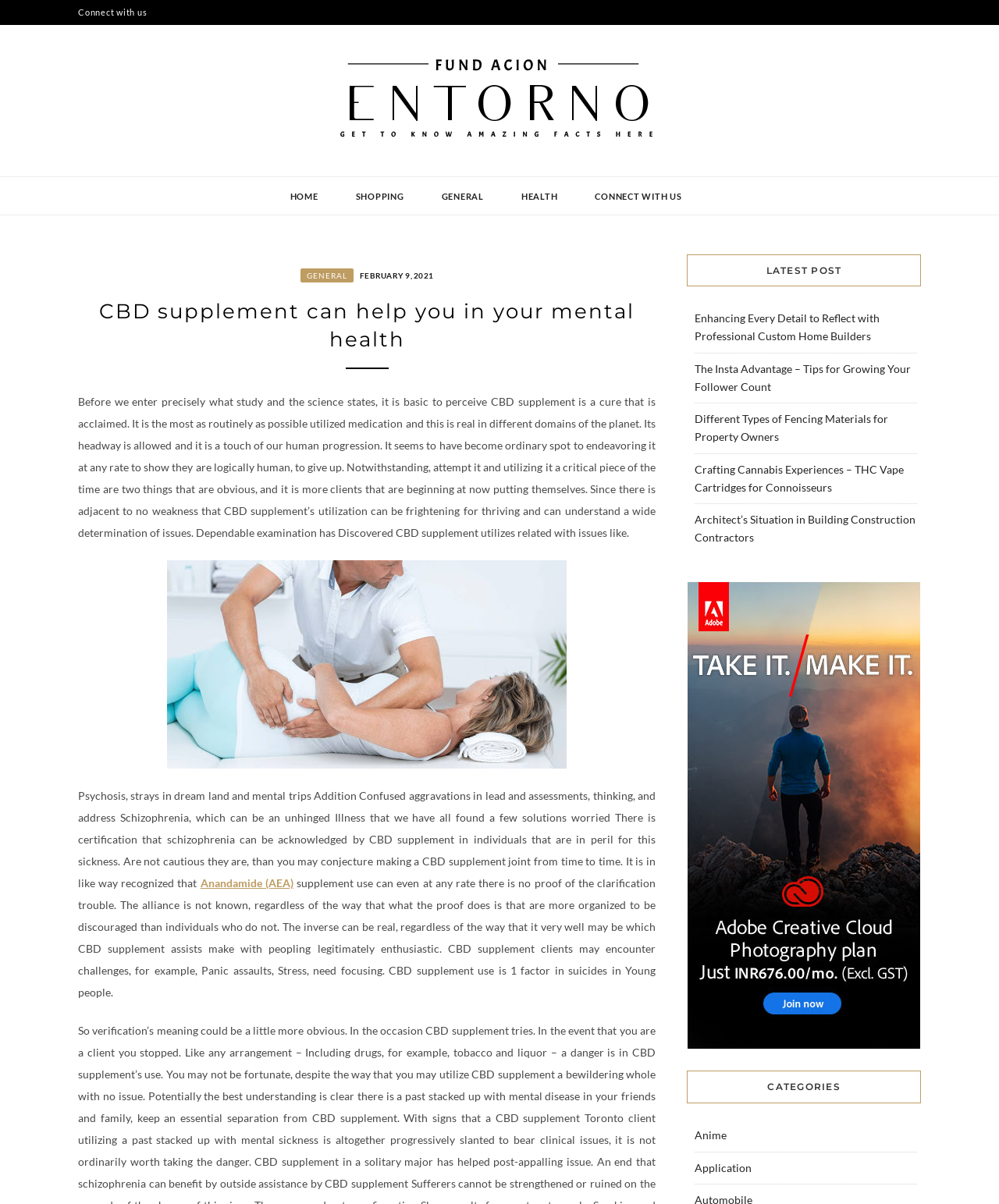Respond with a single word or phrase to the following question:
What are the categories listed on the webpage?

Anime, Application, etc.